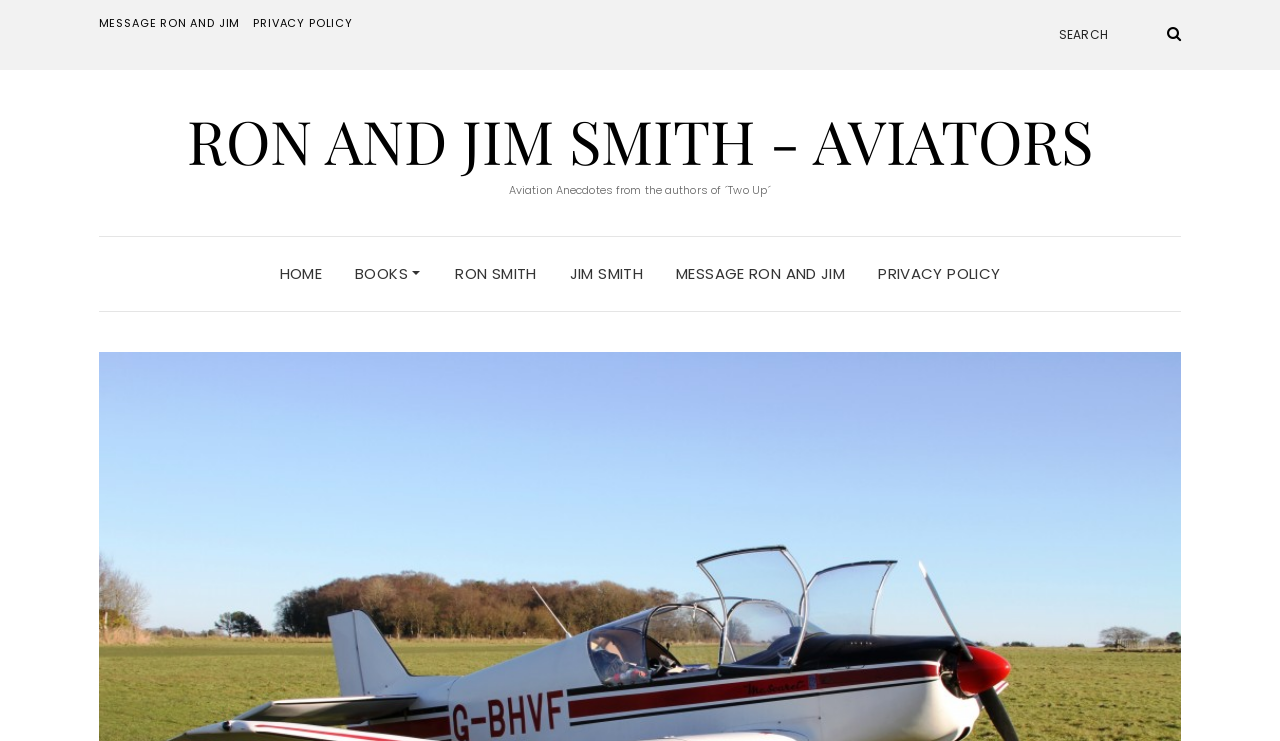Locate the bounding box coordinates of the area where you should click to accomplish the instruction: "read privacy policy".

[0.686, 0.32, 0.782, 0.42]